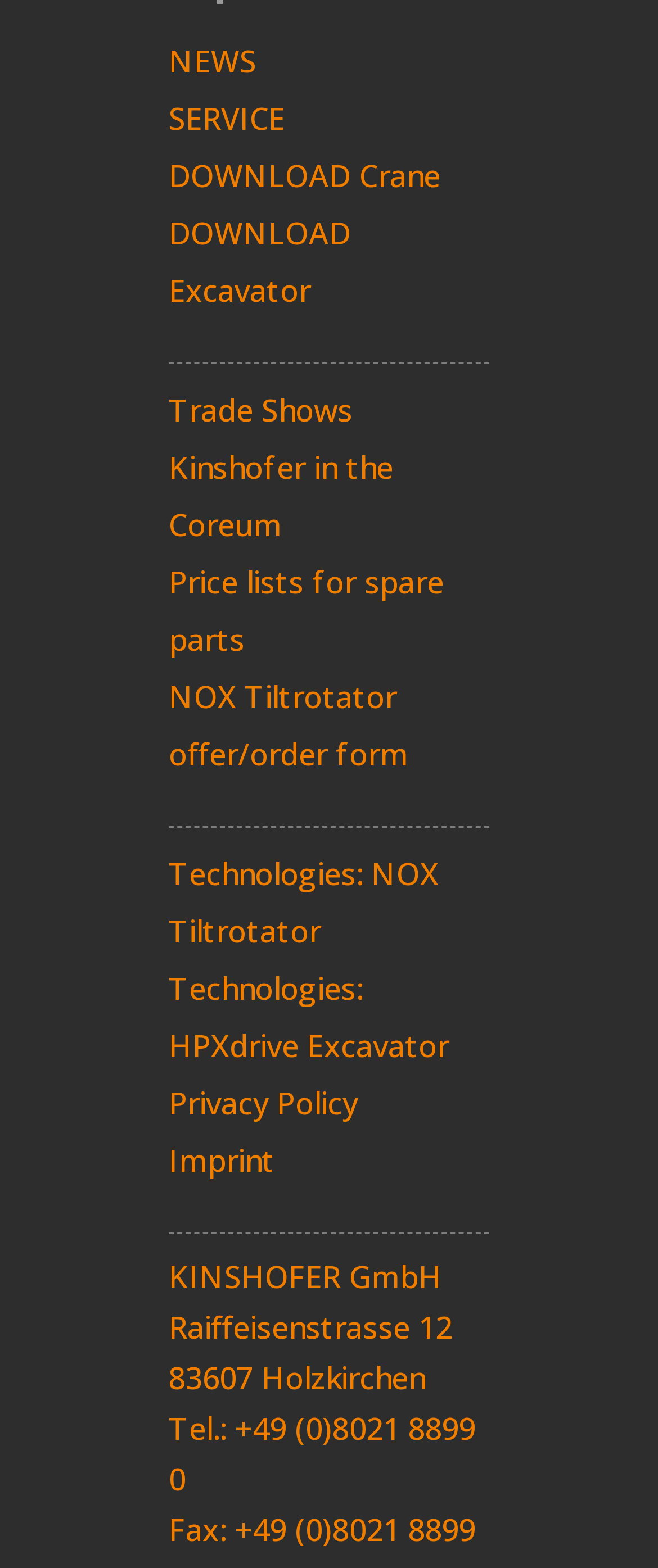Please find the bounding box for the UI element described by: "SERVICE".

[0.256, 0.062, 0.433, 0.088]